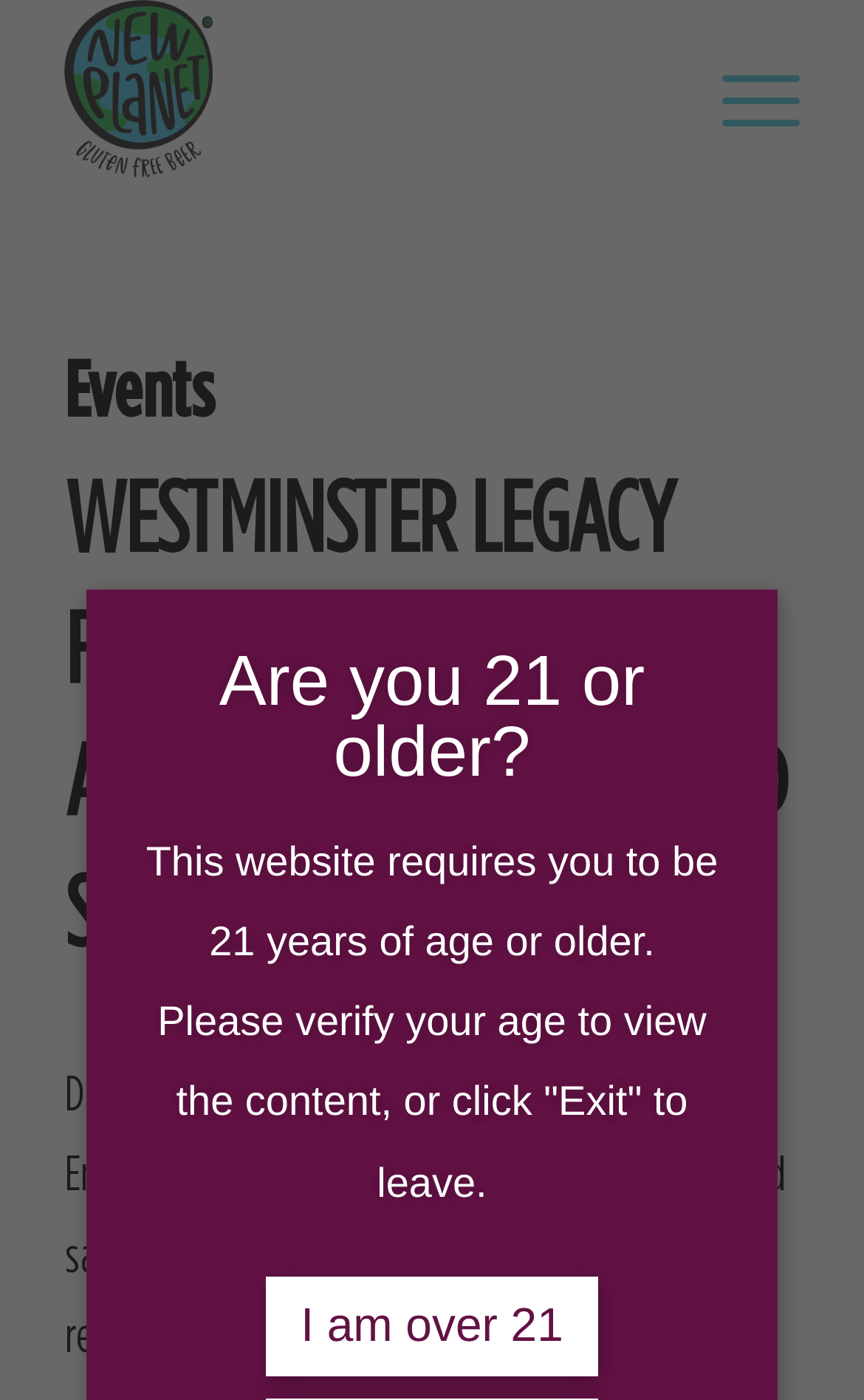Please study the image and answer the question comprehensively:
What is the name of the beer festival?

The name of the beer festival can be found in the layout table at the top of the webpage, which contains a link with the text 'New Planet Beer' and an image with the same description. This suggests that the beer festival is related to New Planet Beer, and the name of the festival is Westminster beer festival.